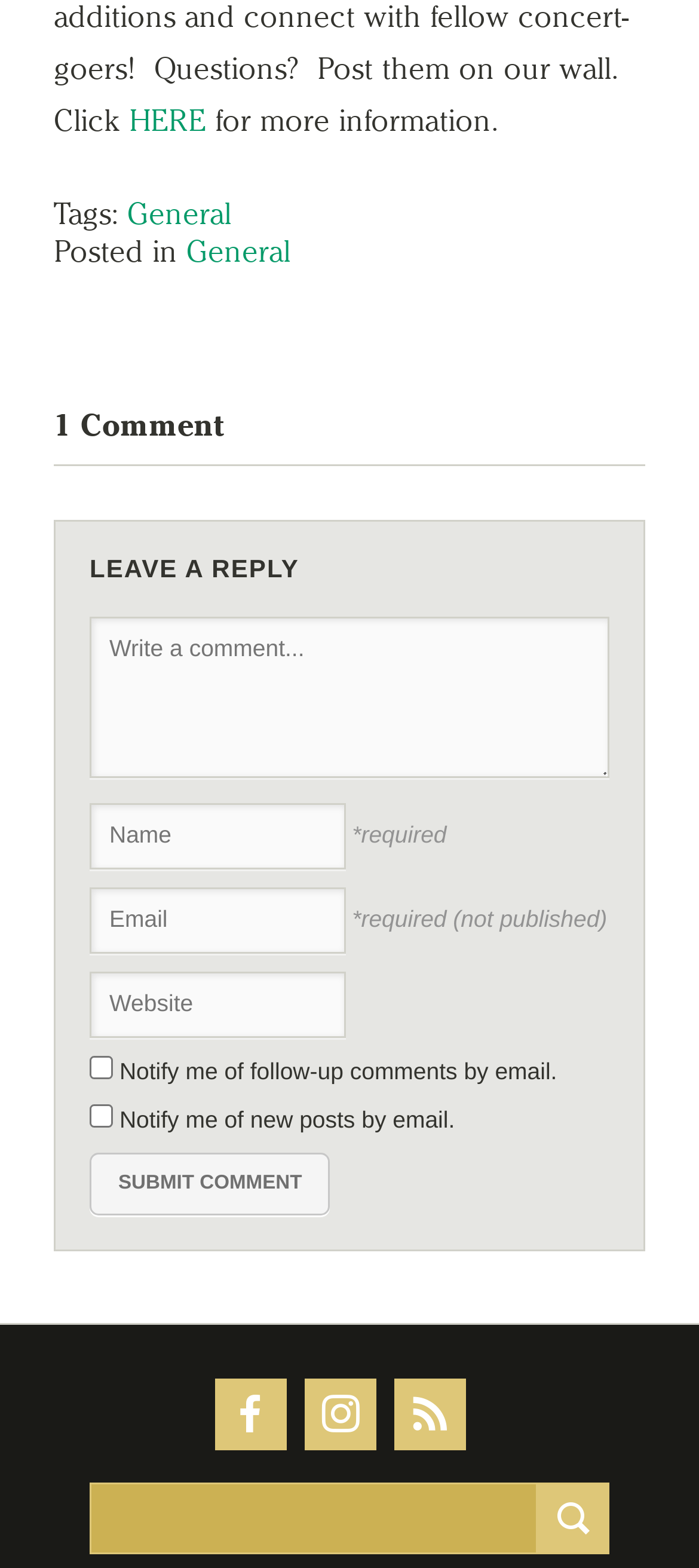Find and specify the bounding box coordinates that correspond to the clickable region for the instruction: "Log in to the website".

None